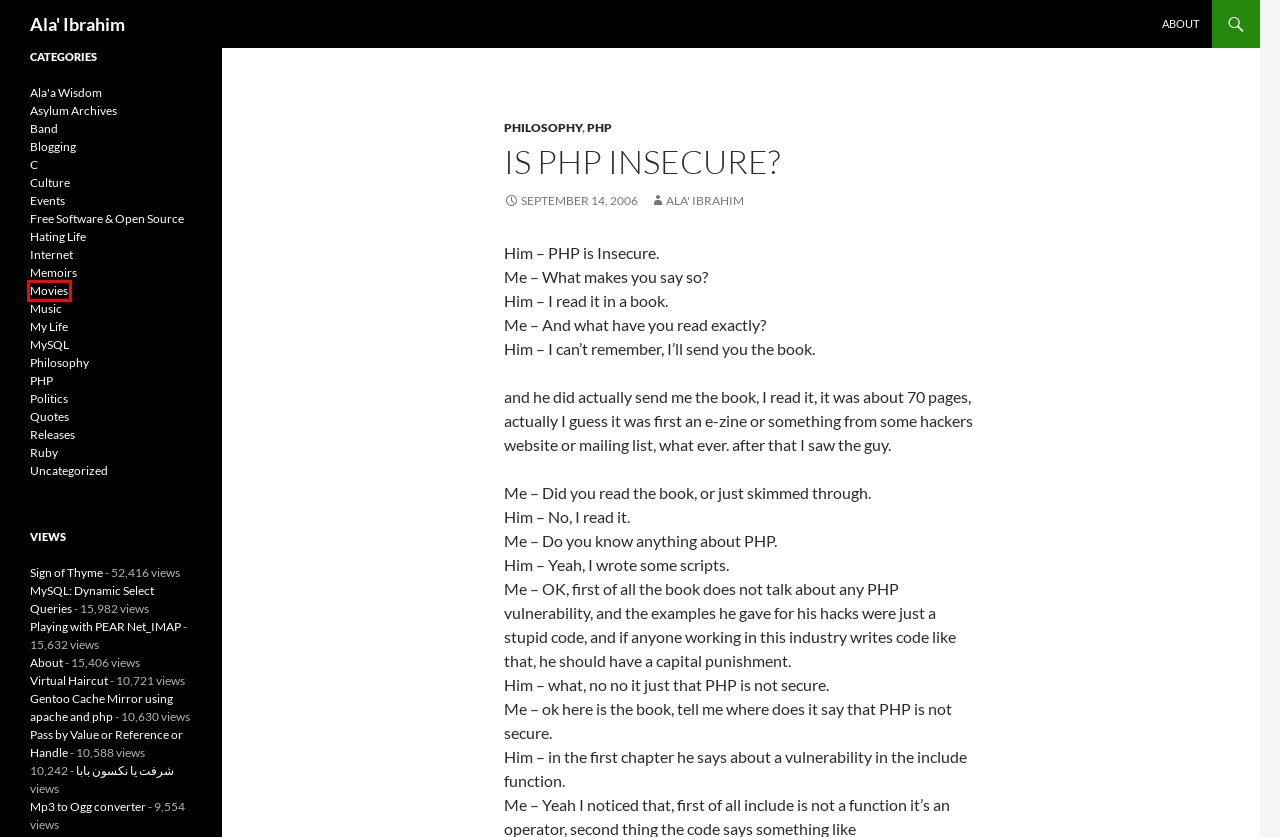Look at the screenshot of the webpage and find the element within the red bounding box. Choose the webpage description that best fits the new webpage that will appear after clicking the element. Here are the candidates:
A. Movies | Ala' Ibrahim
B. About | Ala' Ibrahim
C. Gentoo Cache Mirror using apache and php | Ala' Ibrahim
D. Music | Ala' Ibrahim
E. Uncategorized | Ala' Ibrahim
F. Ala' Ibrahim
G. Blogging | Ala' Ibrahim
H. Events | Ala' Ibrahim

A